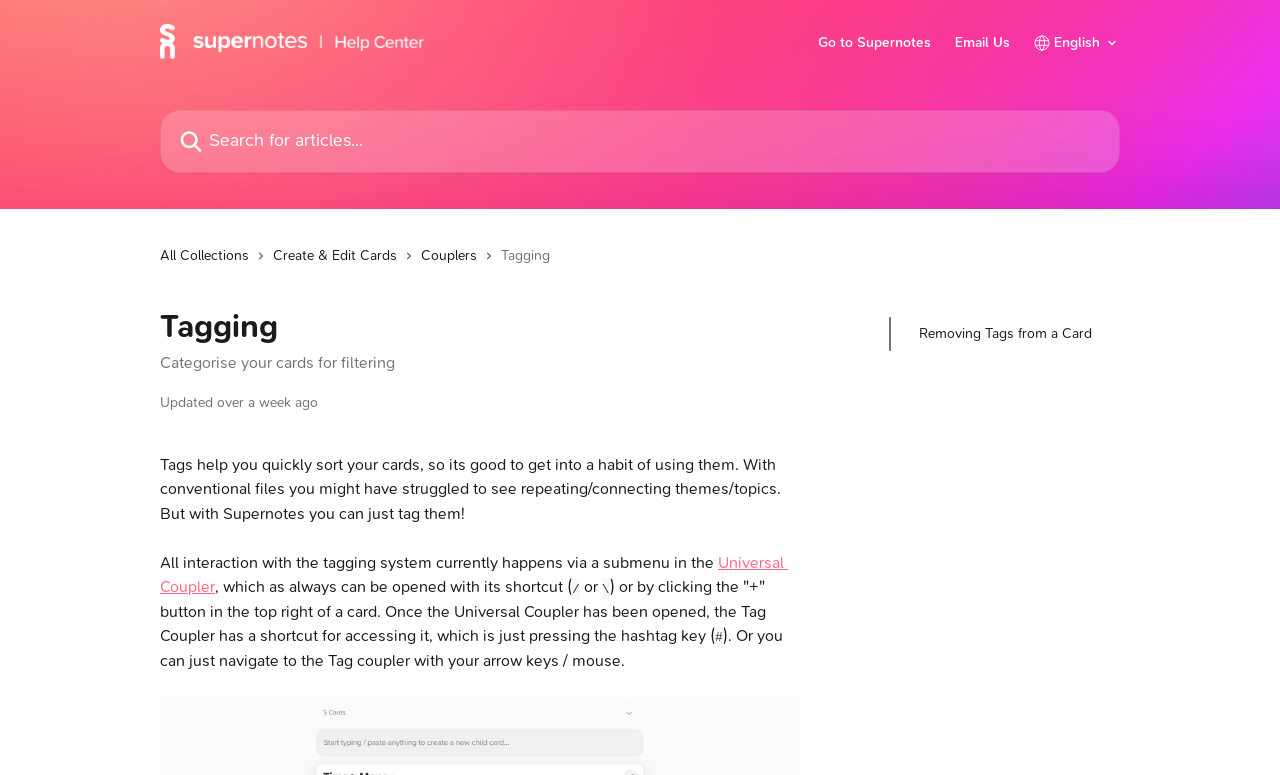Find the bounding box of the web element that fits this description: "Removing Tags from a Card".

[0.718, 0.417, 0.853, 0.445]